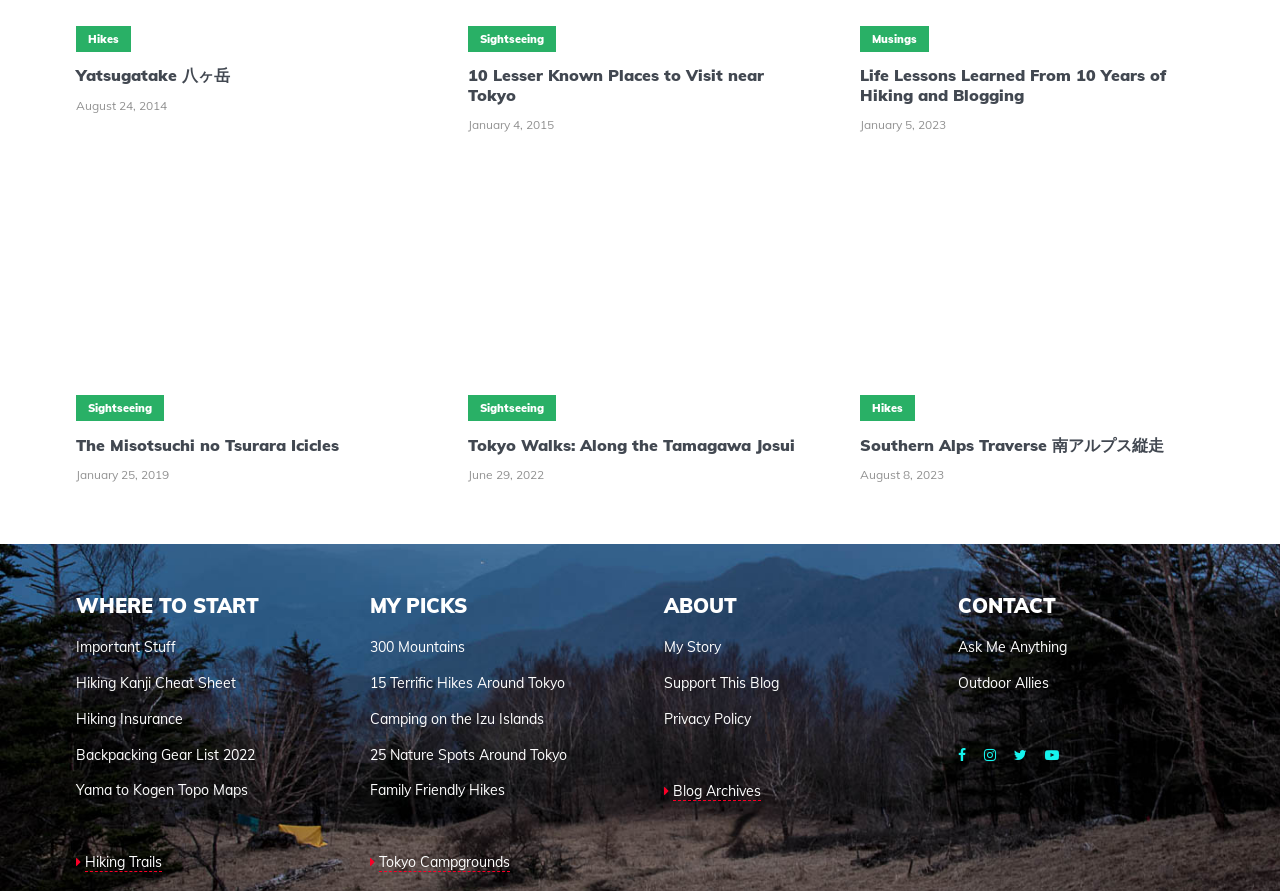Can you pinpoint the bounding box coordinates for the clickable element required for this instruction: "Click the 'Home' link"? The coordinates should be four float numbers between 0 and 1, i.e., [left, top, right, bottom].

None